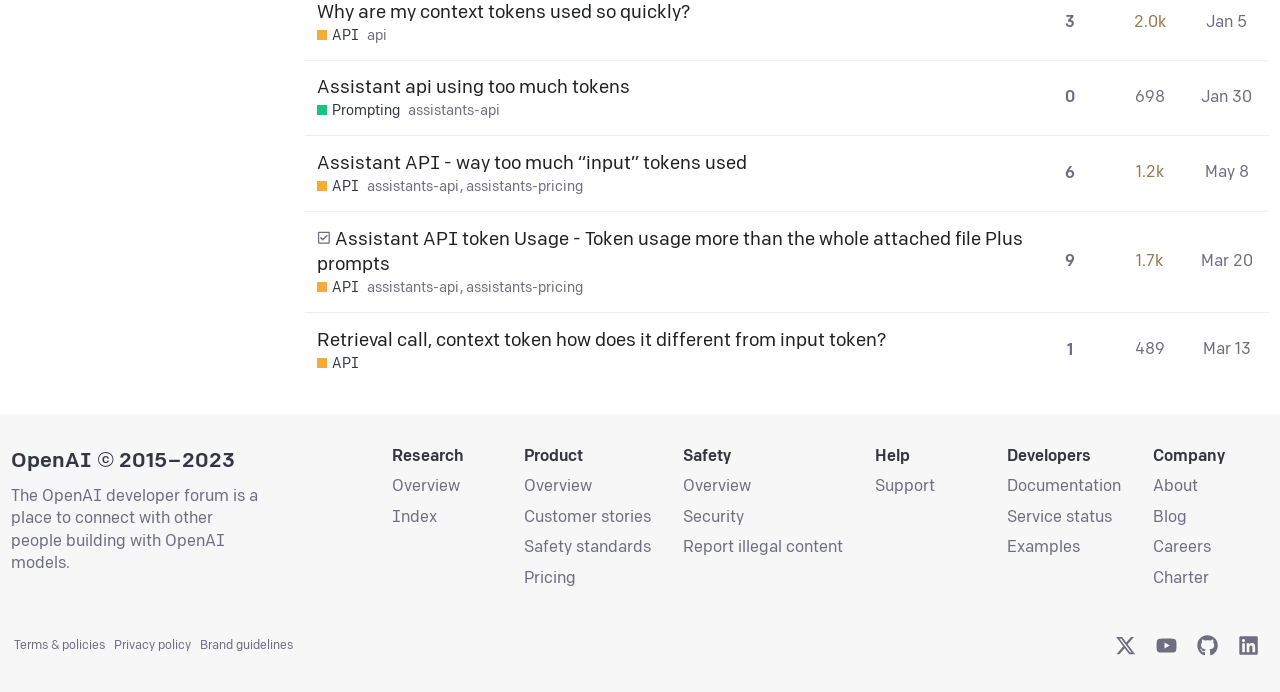Pinpoint the bounding box coordinates for the area that should be clicked to perform the following instruction: "Read the topic about Assistant API using too much tokens".

[0.248, 0.089, 0.492, 0.165]